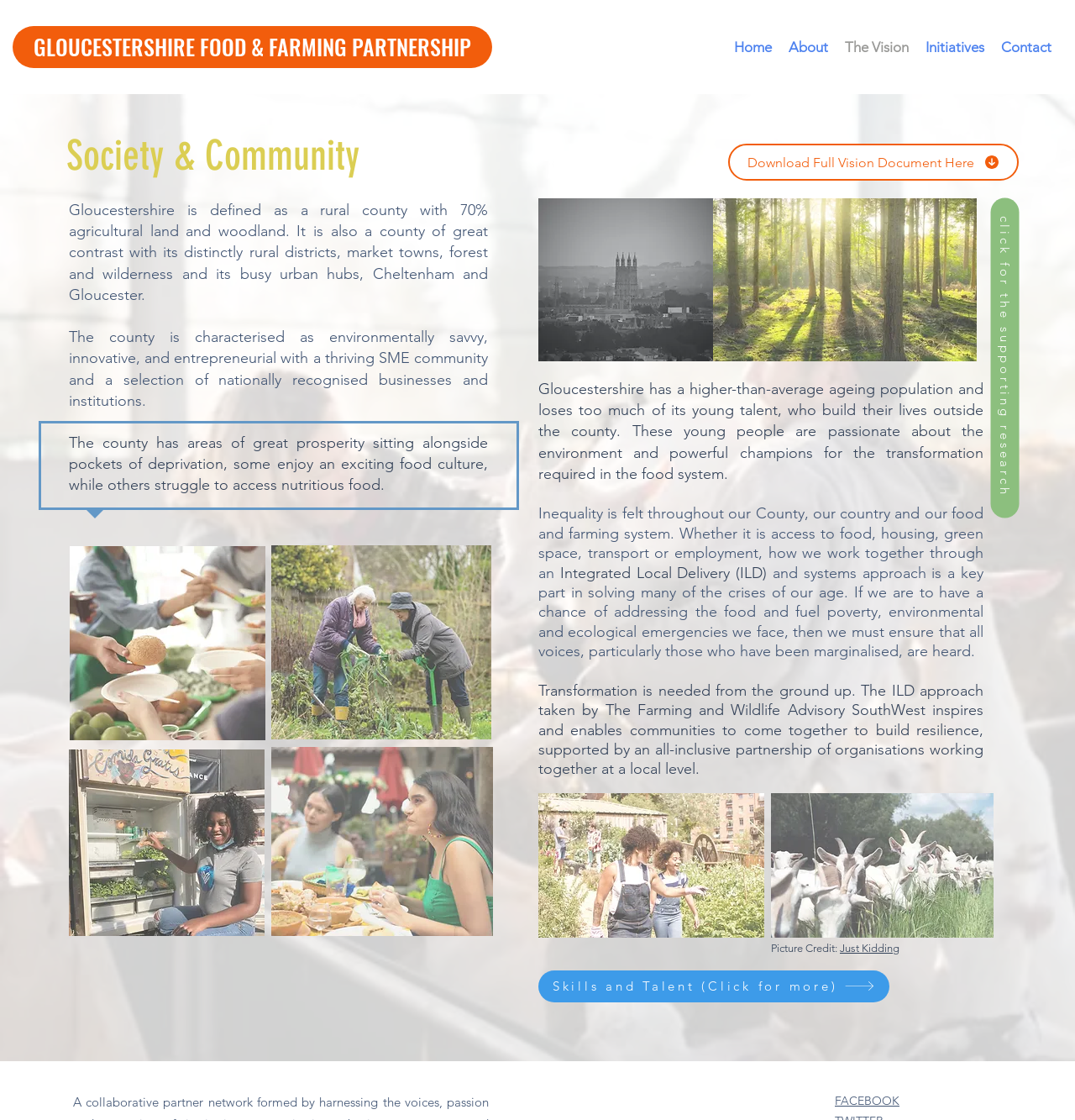How many links are in the navigation section?
Kindly offer a comprehensive and detailed response to the question.

I examined the navigation section of the webpage, which includes links [155], [156], [158], [160], and [162]. There are 5 links in total.